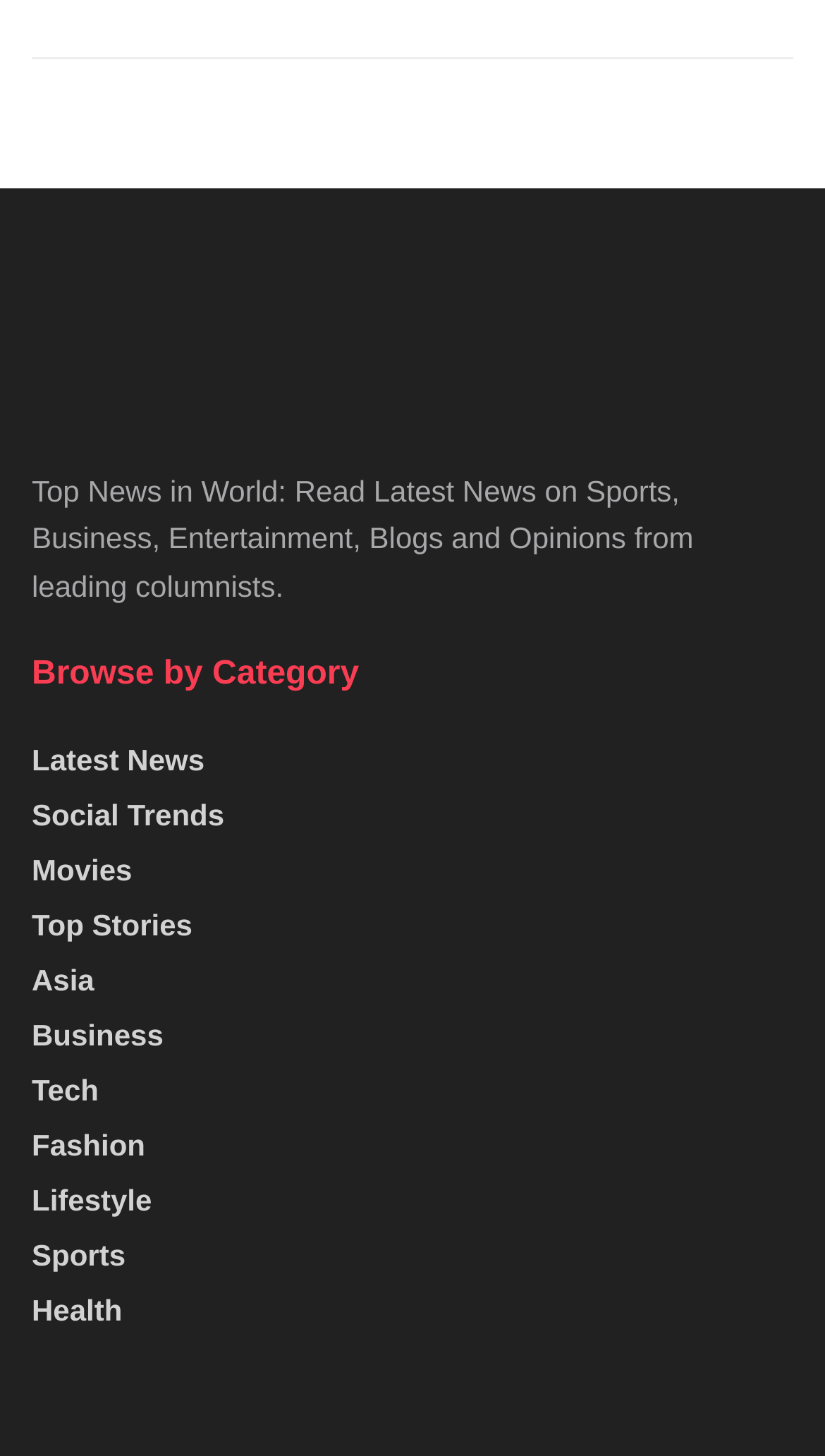What is the first category listed?
Using the information from the image, give a concise answer in one word or a short phrase.

Latest News